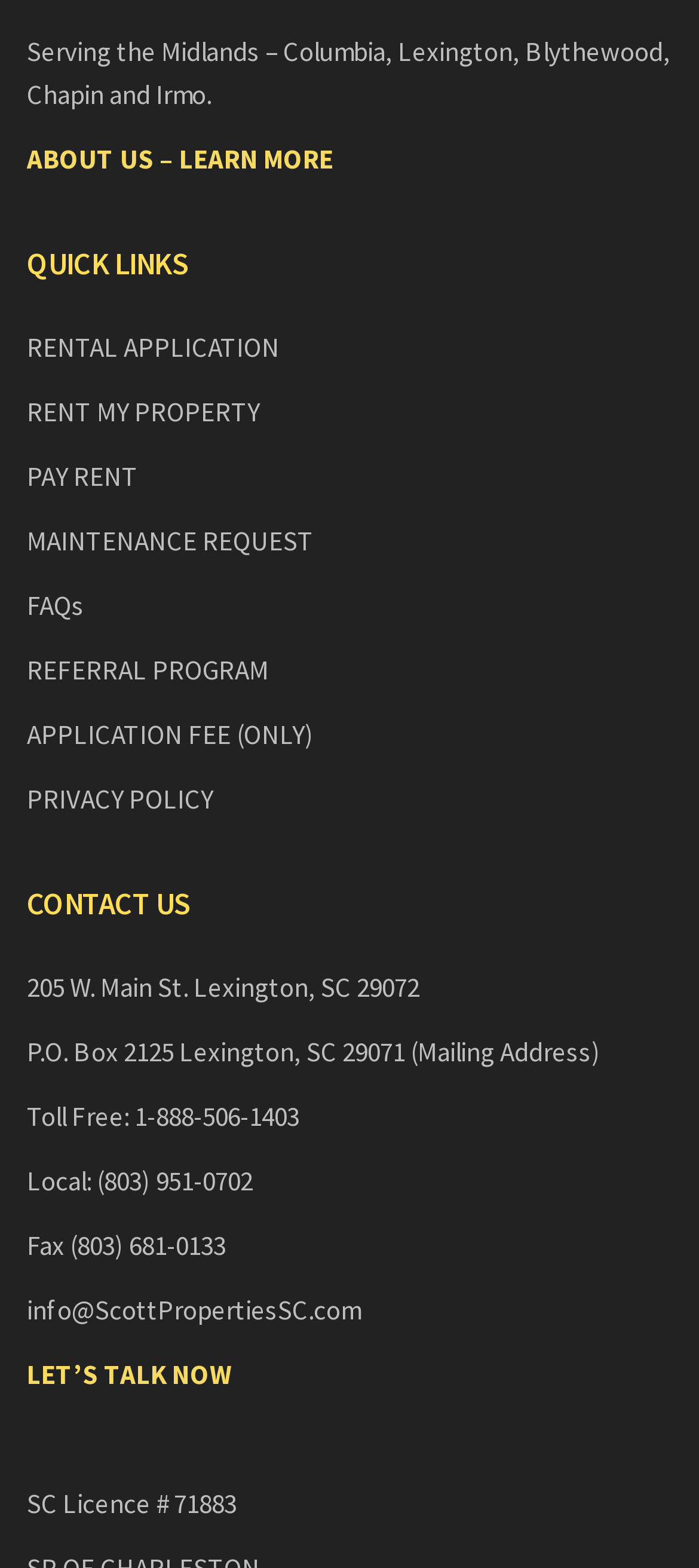Using a single word or phrase, answer the following question: 
What region does Scott Properties serve?

Midlands